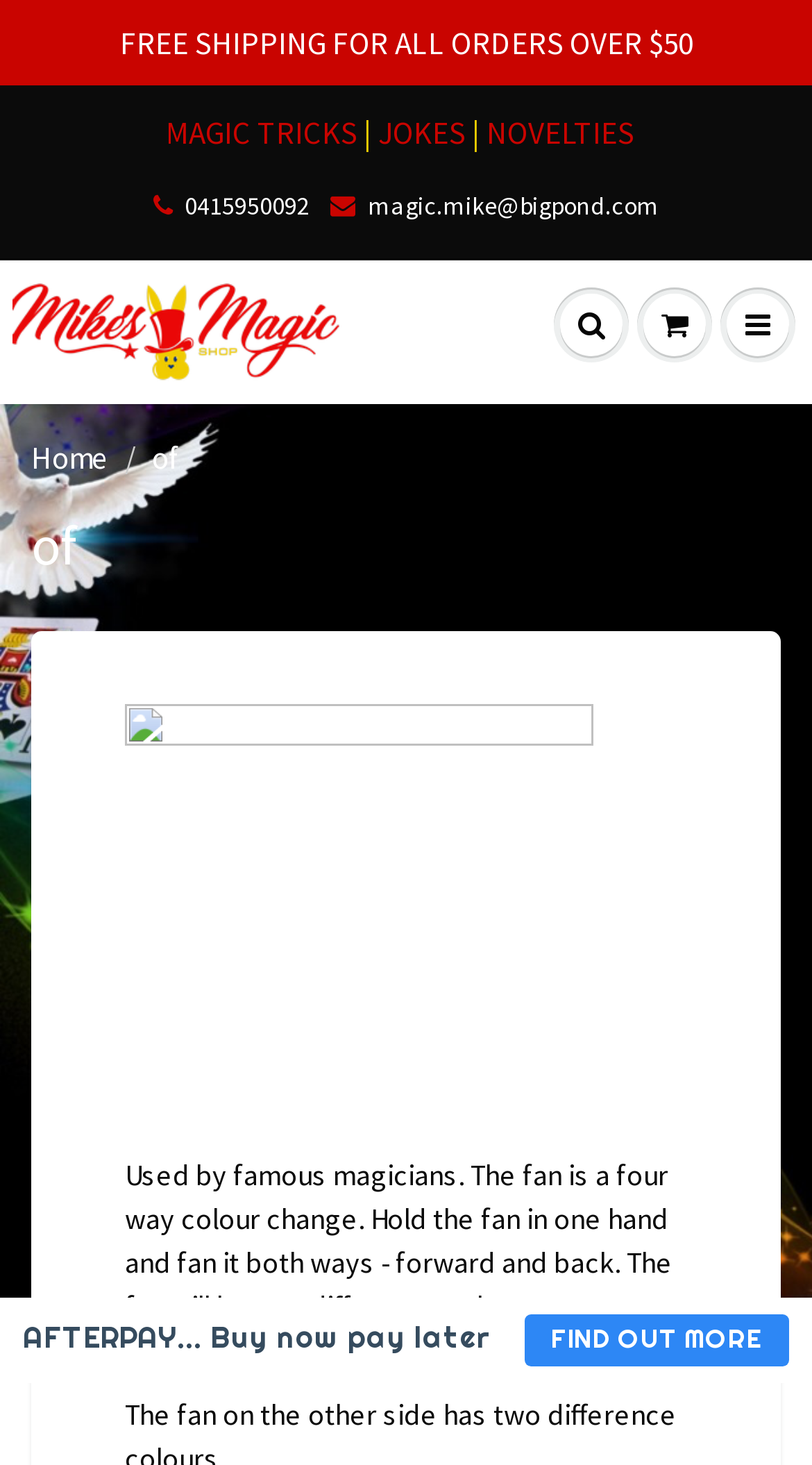How many social media links are present on this webpage? From the image, respond with a single word or brief phrase.

4